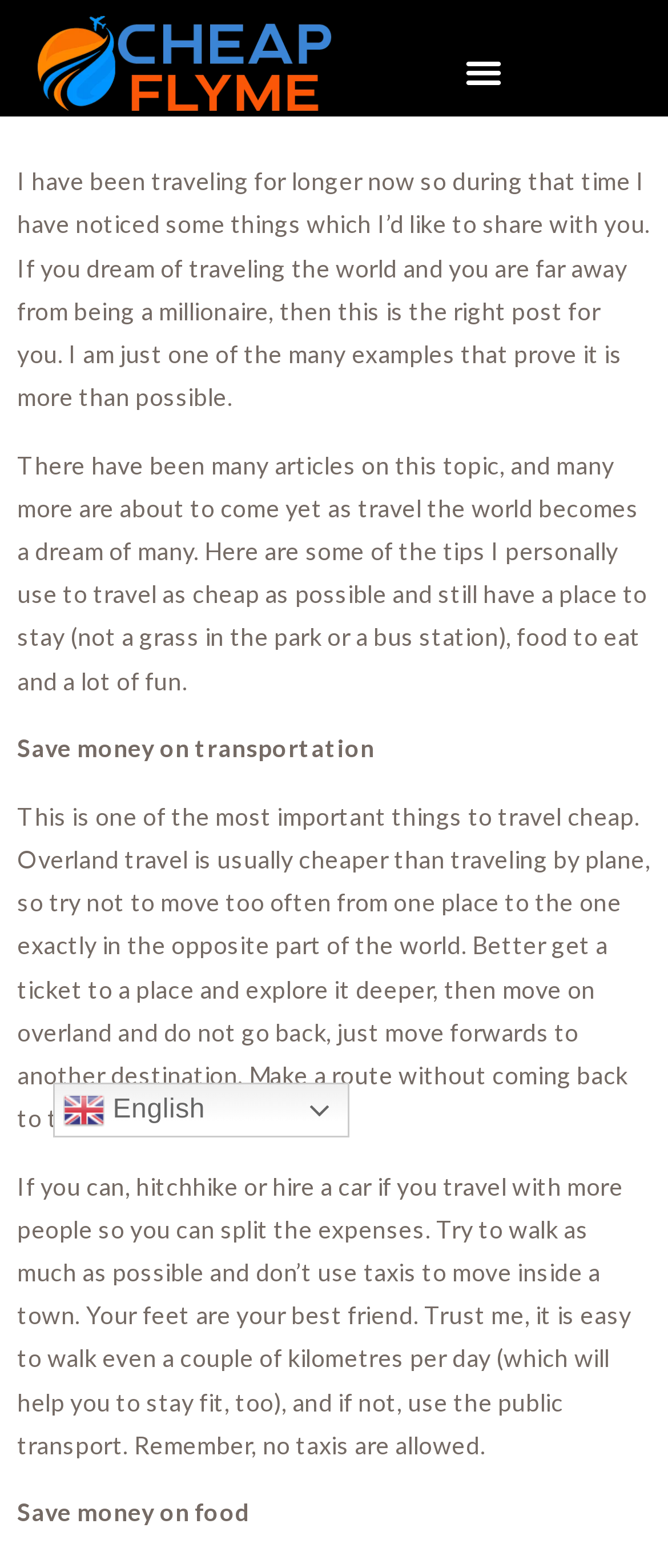What is the author's purpose in sharing their experience?
From the details in the image, answer the question comprehensively.

The author is sharing their experience and tips on how to travel the world cheaply, as stated in the static text element, indicating that their purpose is to help others who dream of traveling the world but are not millionaires.